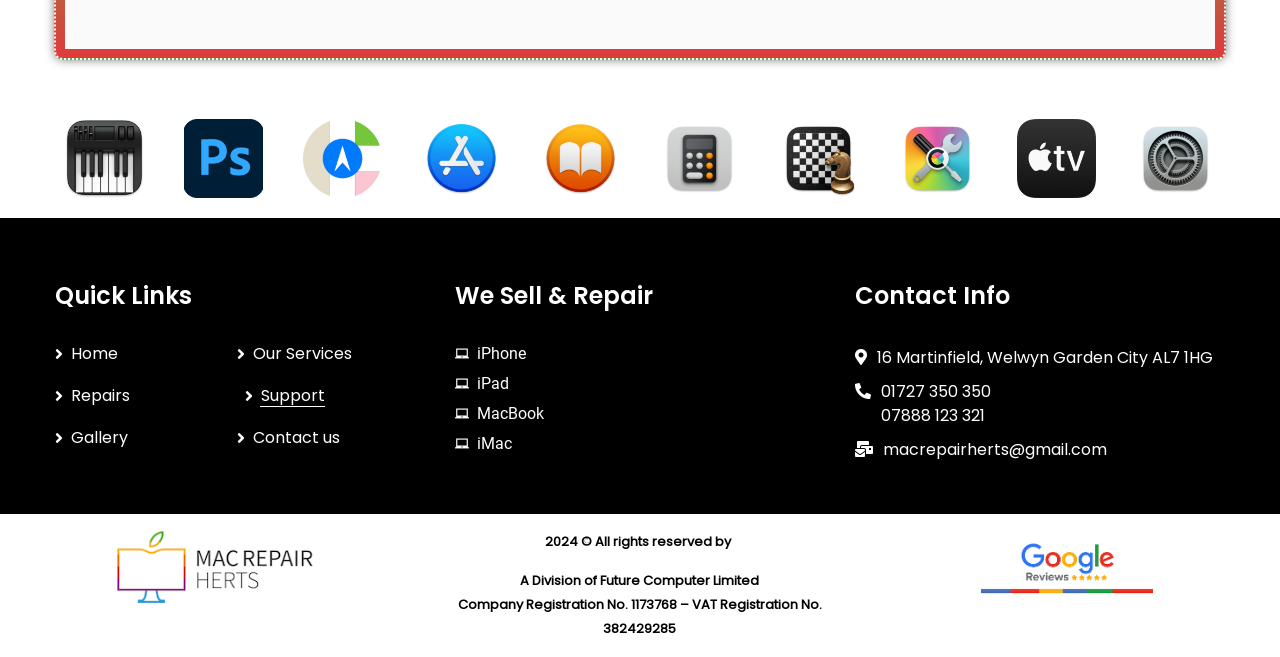What is the year of copyright?
Using the visual information from the image, give a one-word or short-phrase answer.

2024